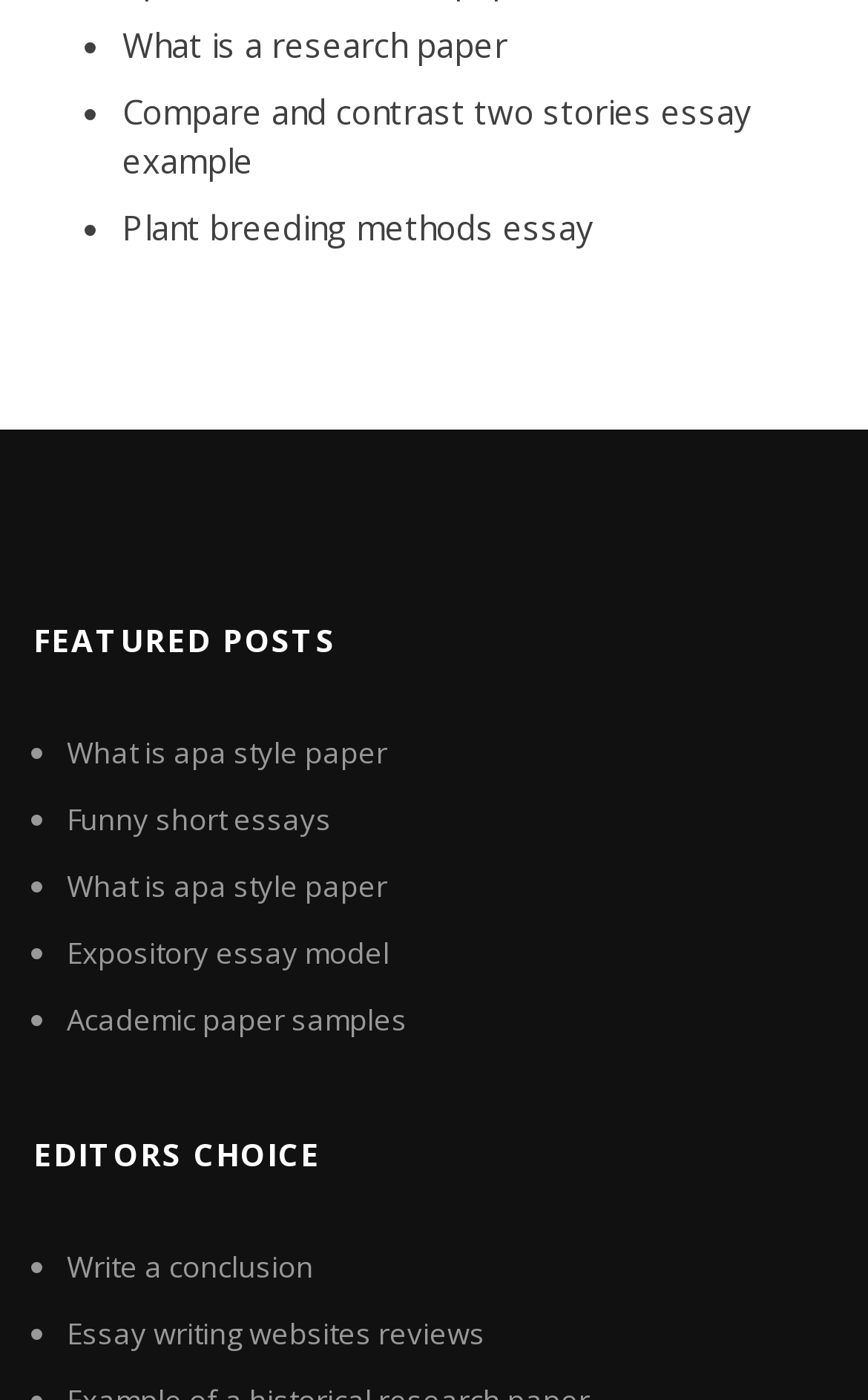Reply to the question below using a single word or brief phrase:
What is the topic of the first link?

Research paper